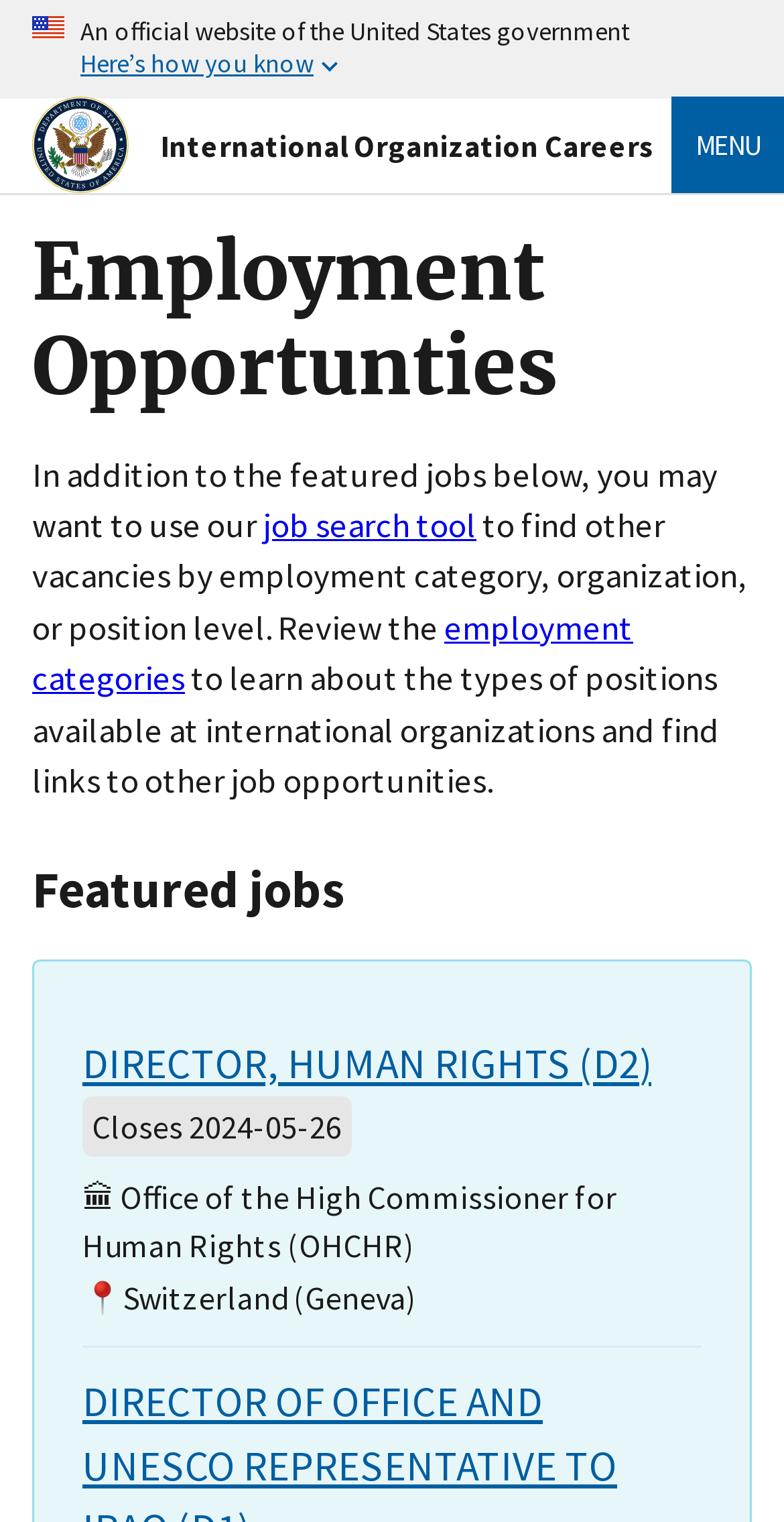What organization is the 'DIRECTOR, HUMAN RIGHTS (D2)' job part of?
Craft a detailed and extensive response to the question.

The webpage lists the job 'DIRECTOR, HUMAN RIGHTS (D2)' and provides additional information, including the organization, which is indicated by the text 'Office of the High Commissioner for Human Rights' and the abbreviation 'OHCHR'.